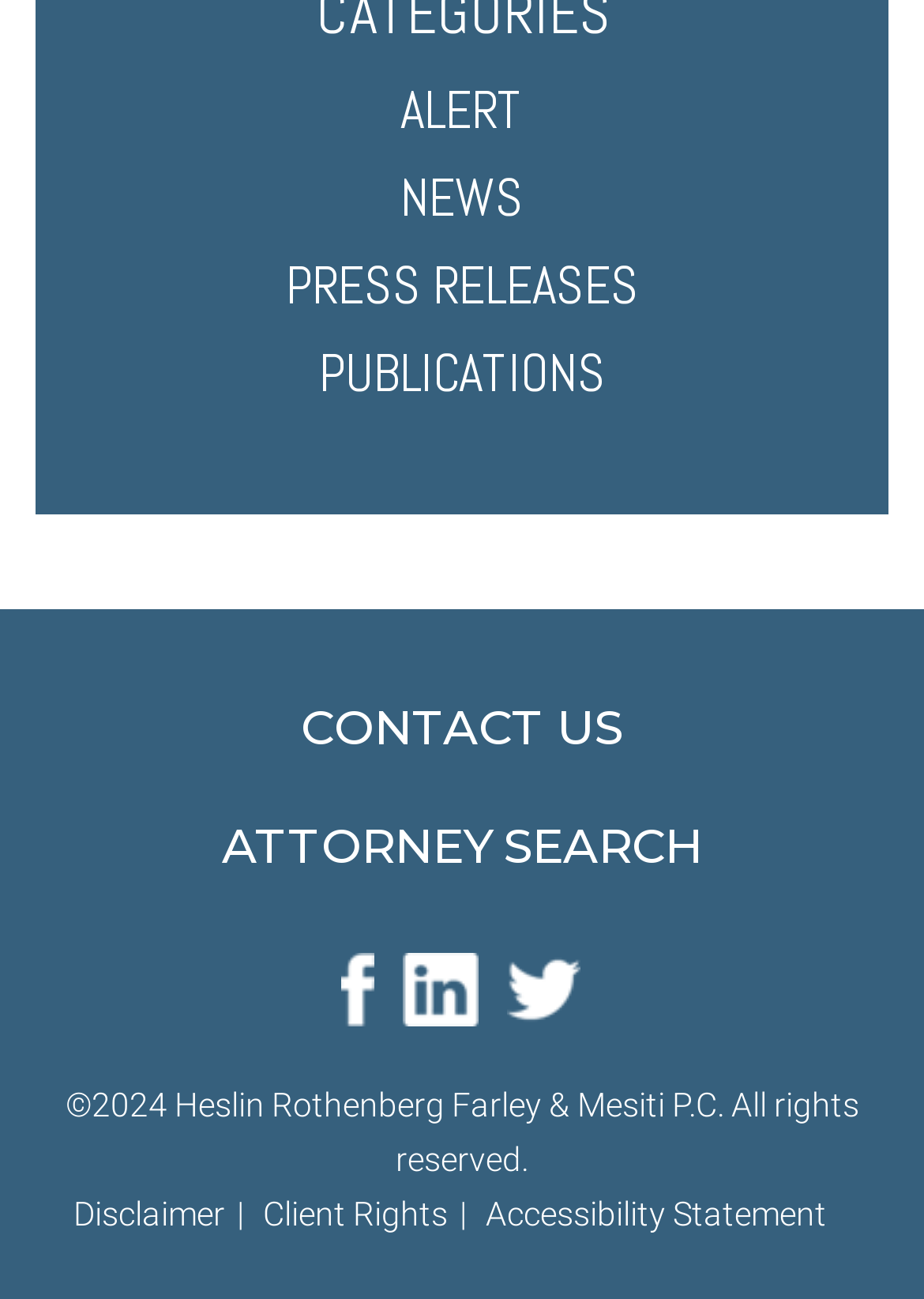Refer to the image and provide an in-depth answer to the question:
How many links are in the bottom navigation bar?

I counted three link elements in the bottom navigation bar: 'Disclaimer|', 'Client Rights|', and 'Accessibility Statement'.